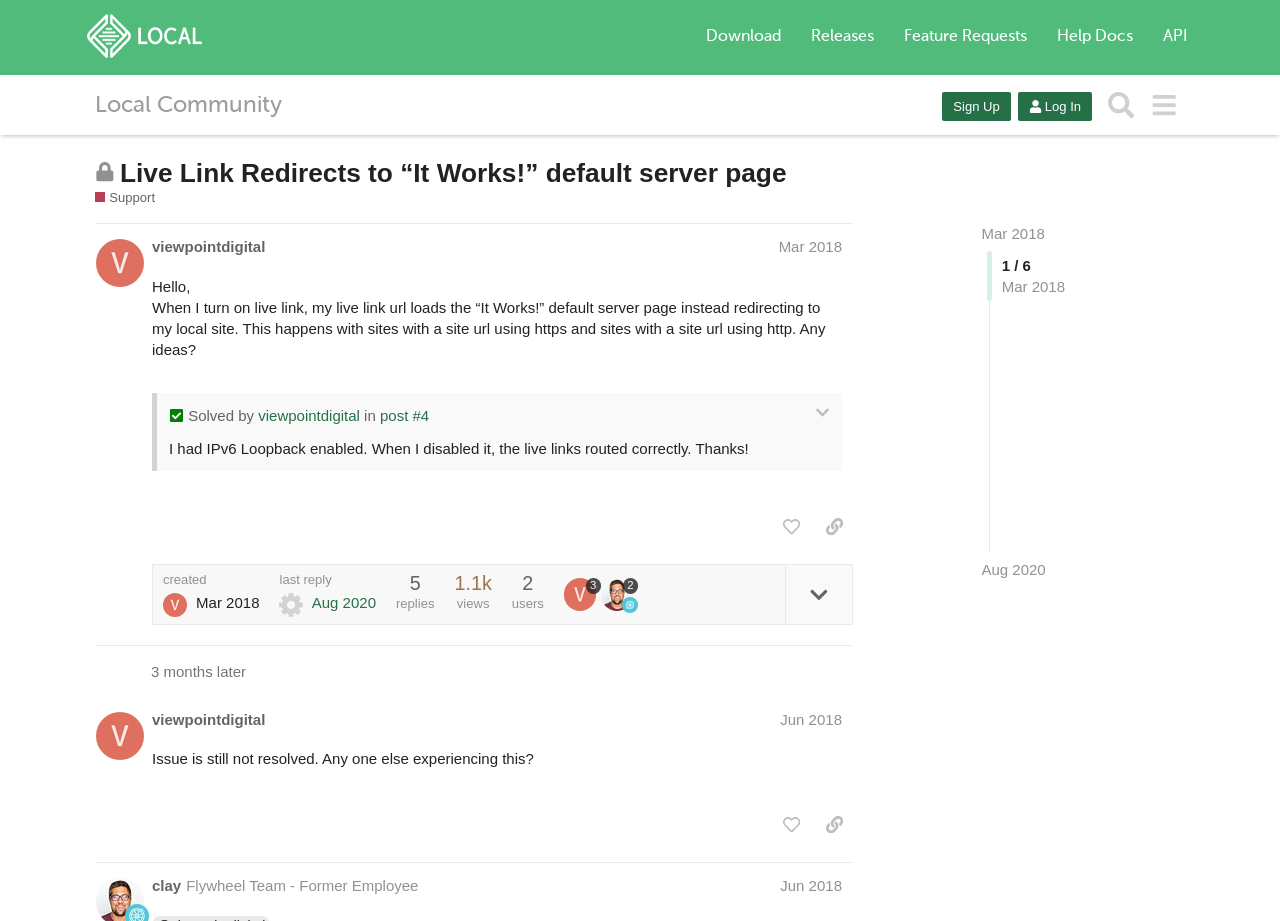Please find the bounding box coordinates of the section that needs to be clicked to achieve this instruction: "Click on the 'Sign Up' button".

[0.736, 0.1, 0.79, 0.132]